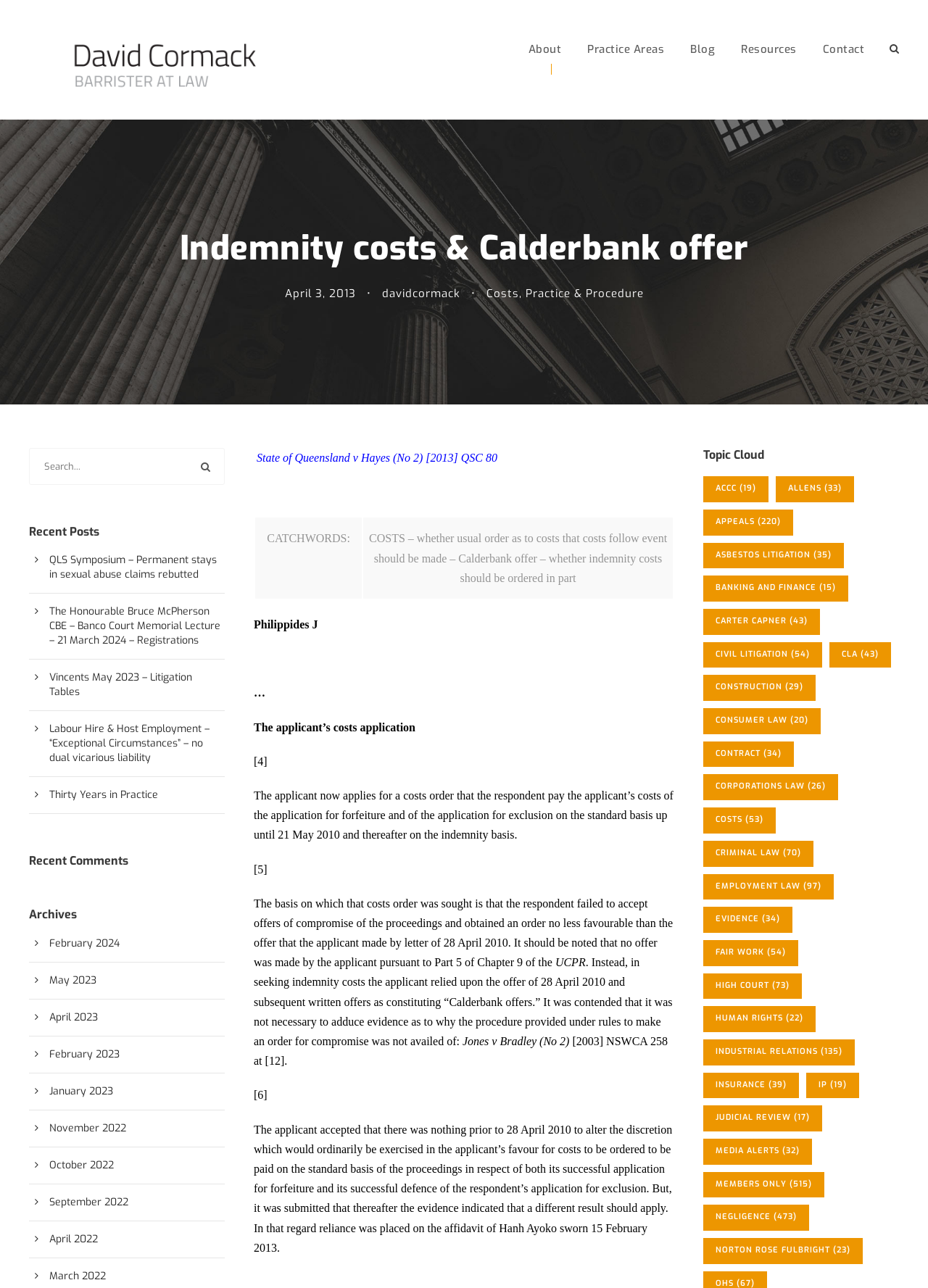Extract the bounding box for the UI element that matches this description: "Fair Work (54)".

[0.758, 0.73, 0.86, 0.75]